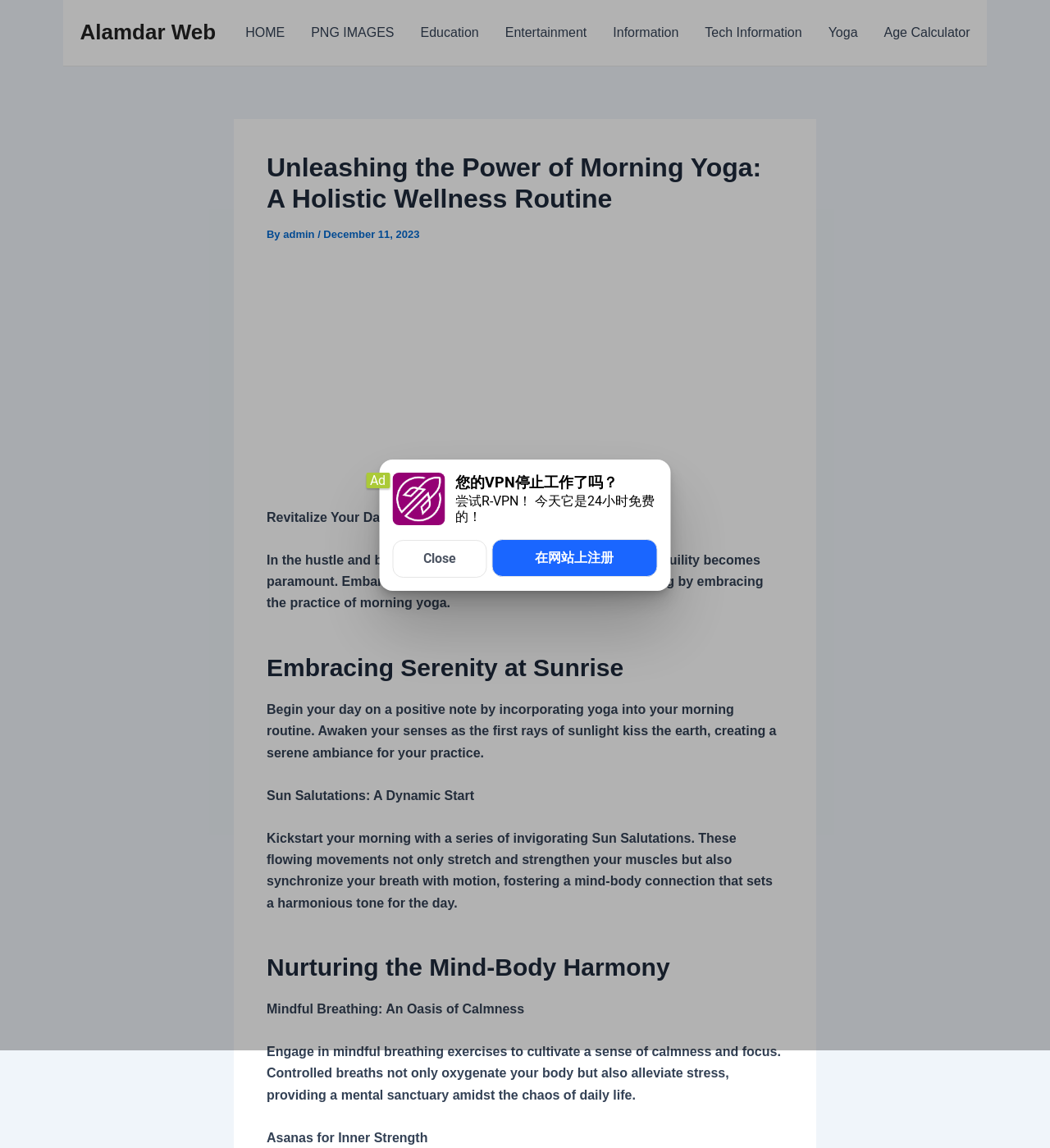Determine the bounding box coordinates of the section to be clicked to follow the instruction: "Click on the admin link". The coordinates should be given as four float numbers between 0 and 1, formatted as [left, top, right, bottom].

[0.27, 0.199, 0.302, 0.209]